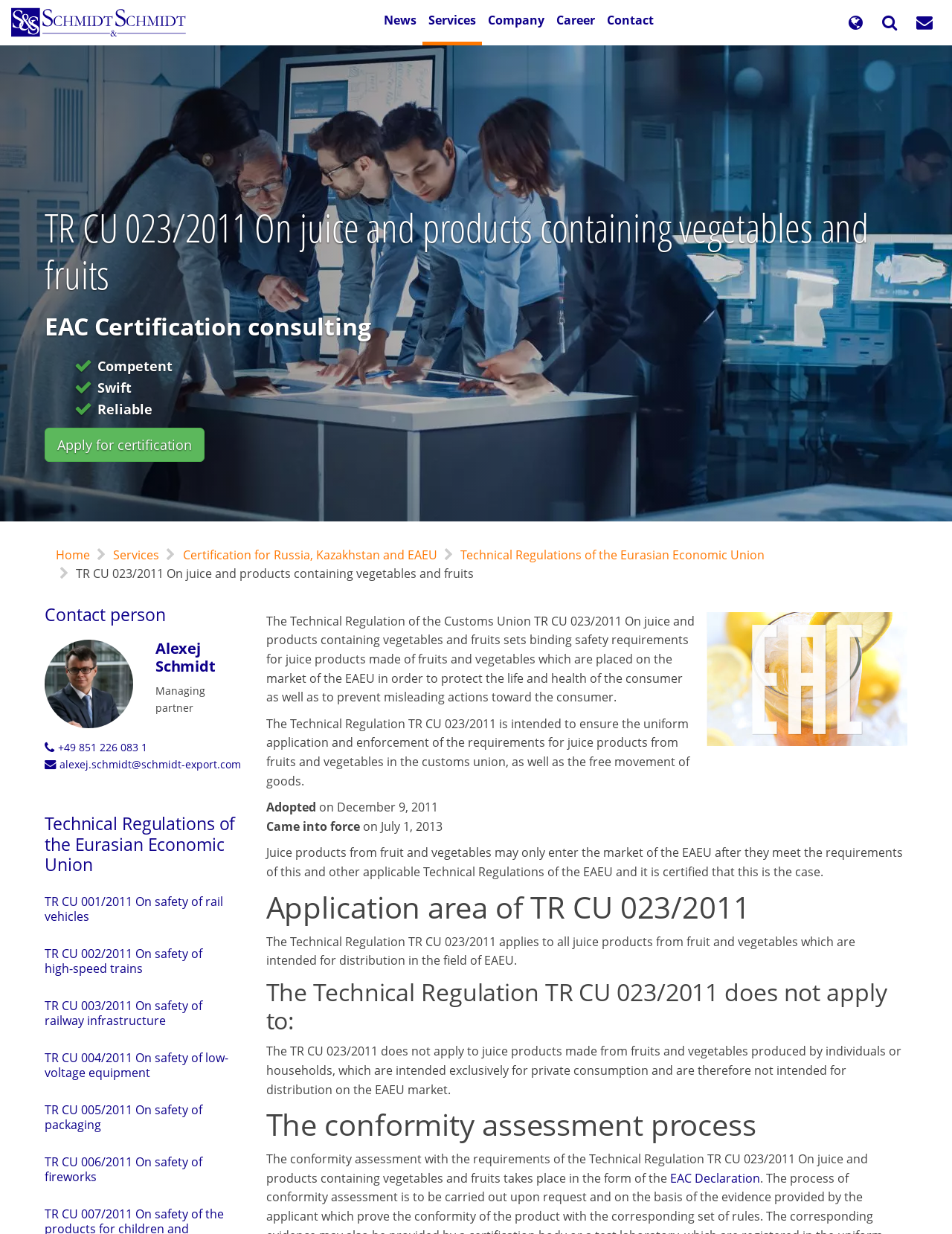Determine the bounding box coordinates of the region I should click to achieve the following instruction: "Go to the 'News' page". Ensure the bounding box coordinates are four float numbers between 0 and 1, i.e., [left, top, right, bottom].

[0.397, 0.0, 0.444, 0.037]